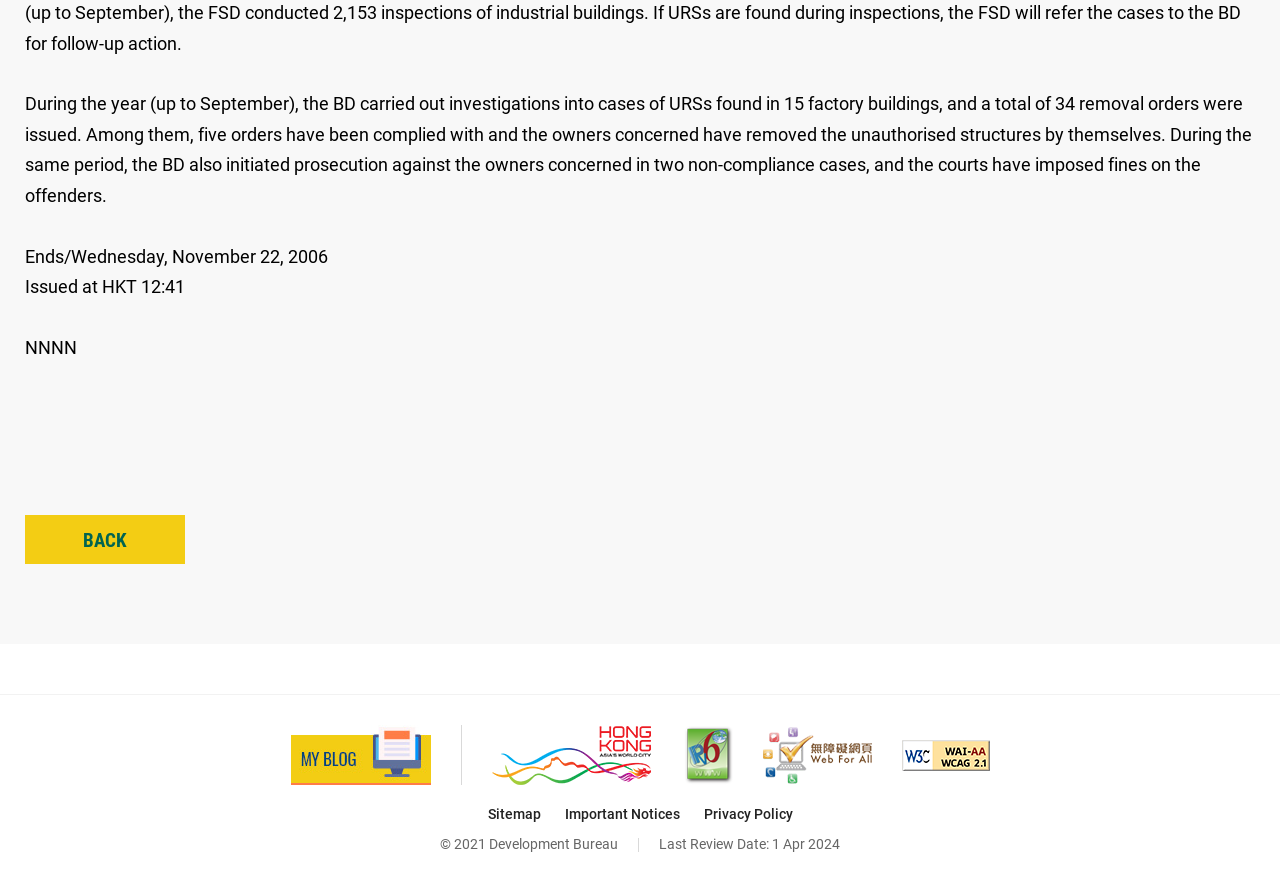Please determine the bounding box coordinates for the element that should be clicked to follow these instructions: "go back".

[0.02, 0.582, 0.145, 0.638]